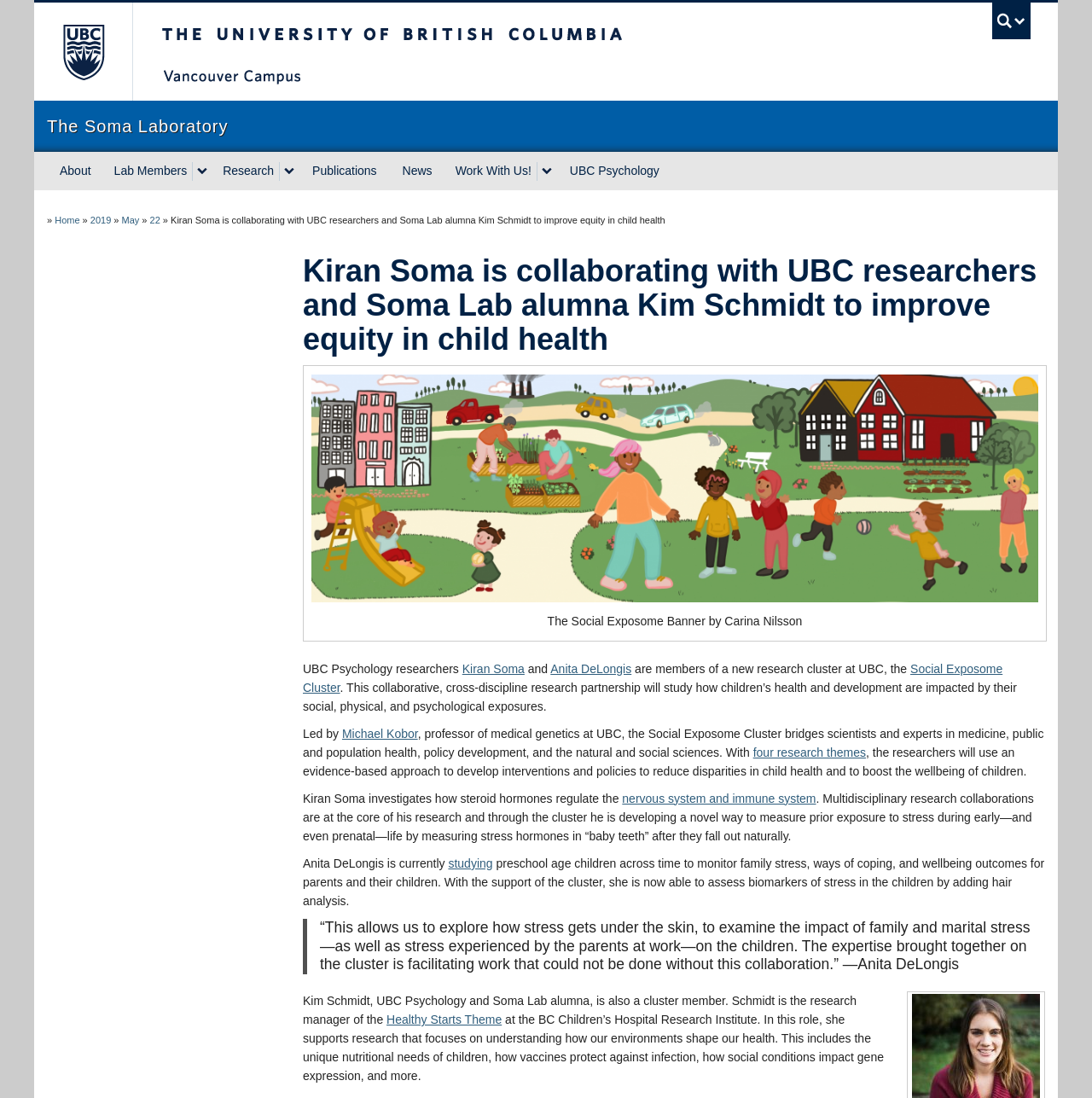Locate the bounding box coordinates of the region to be clicked to comply with the following instruction: "Learn more about the Social Exposome Cluster". The coordinates must be four float numbers between 0 and 1, in the form [left, top, right, bottom].

[0.277, 0.603, 0.918, 0.632]